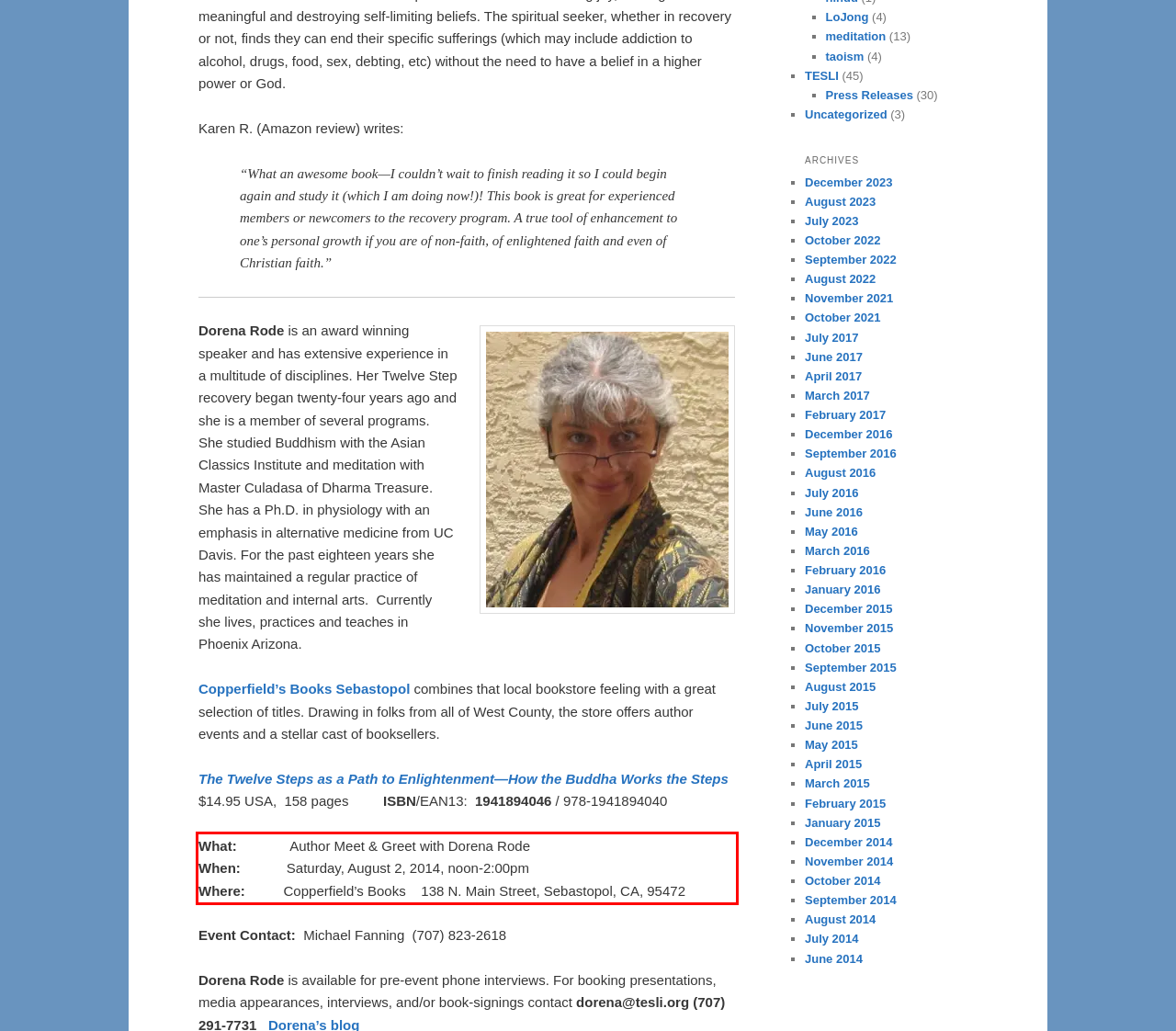There is a screenshot of a webpage with a red bounding box around a UI element. Please use OCR to extract the text within the red bounding box.

What: Author Meet & Greet with Dorena Rode When: Saturday, August 2, 2014, noon-2:00pm Where: Copperfield’s Books 138 N. Main Street, Sebastopol, CA, 95472